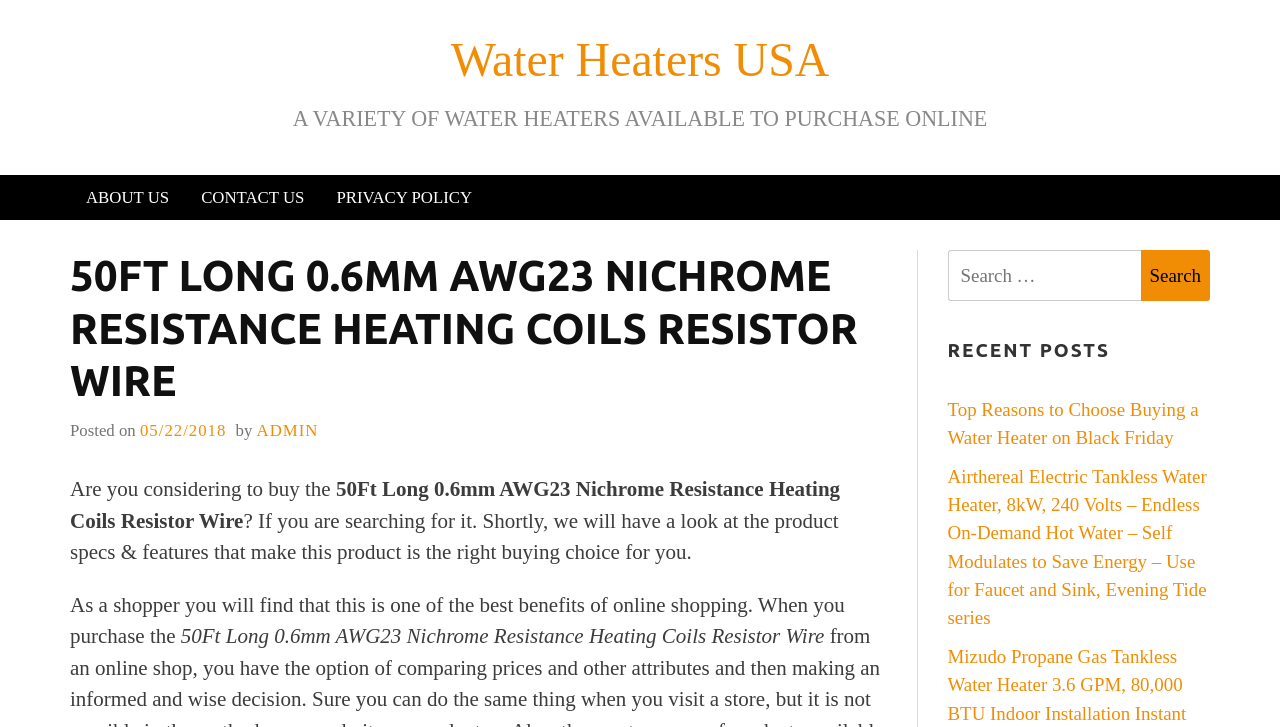Pinpoint the bounding box coordinates of the area that must be clicked to complete this instruction: "Check the 'RECENT POSTS' section".

[0.74, 0.466, 0.945, 0.499]